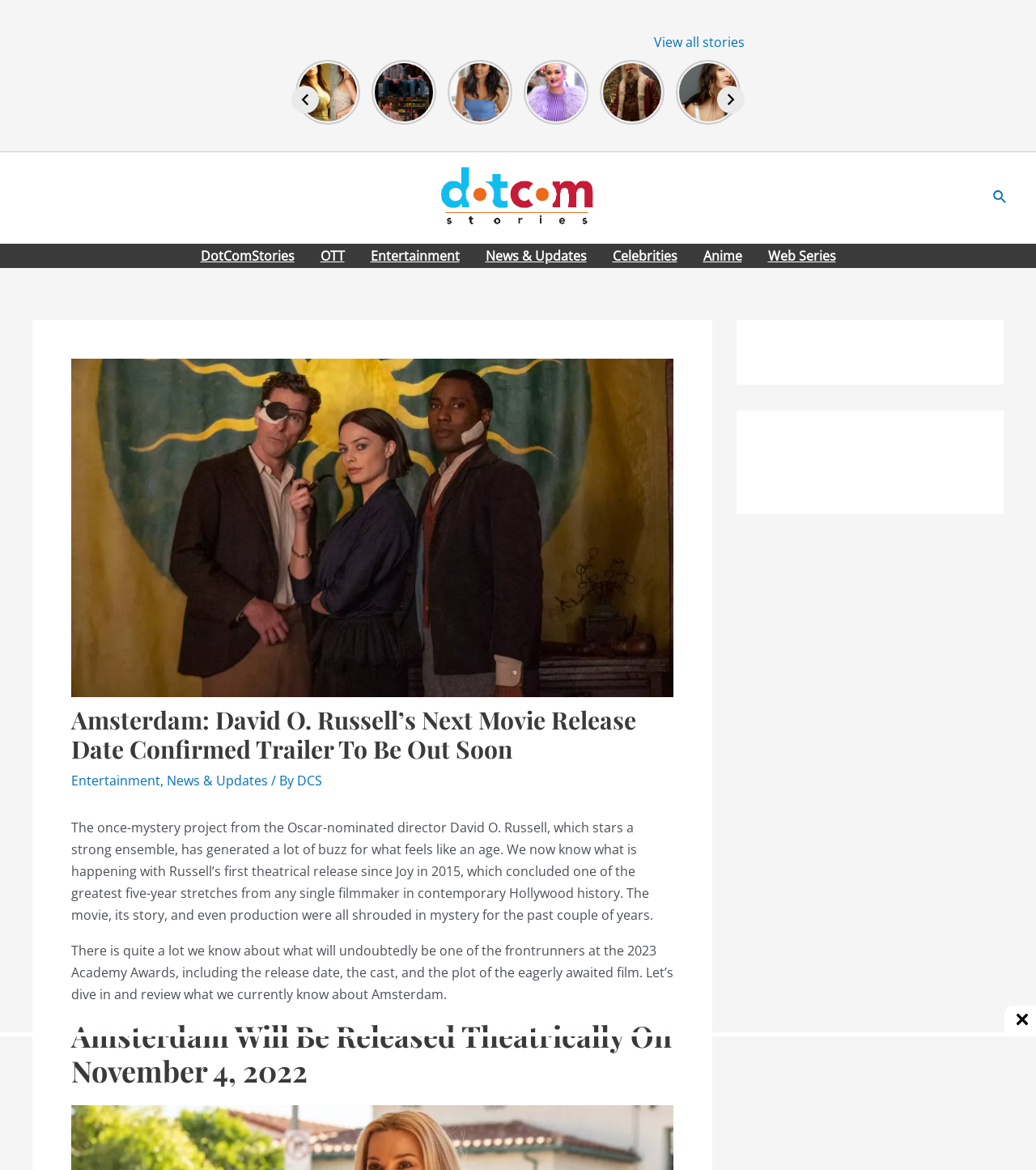What is the name of the website? From the image, respond with a single word or brief phrase.

DotComStories